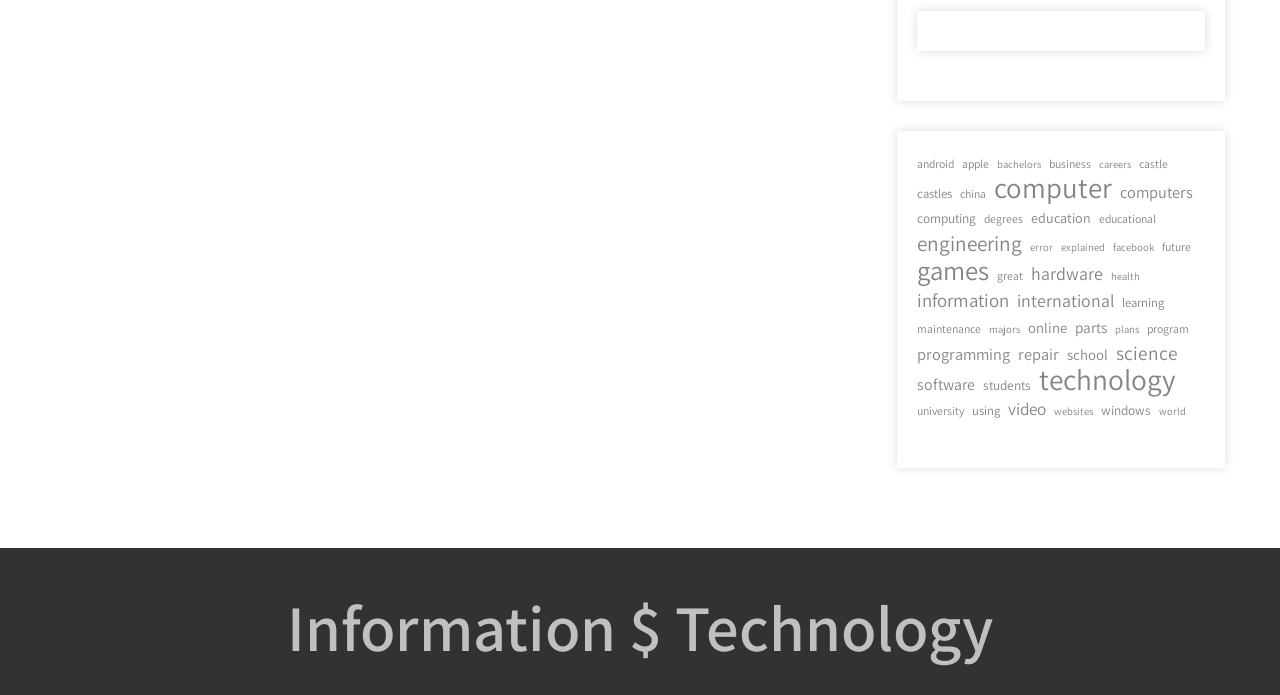Please pinpoint the bounding box coordinates for the region I should click to adhere to this instruction: "explore information technology".

[0.224, 0.842, 0.776, 0.964]